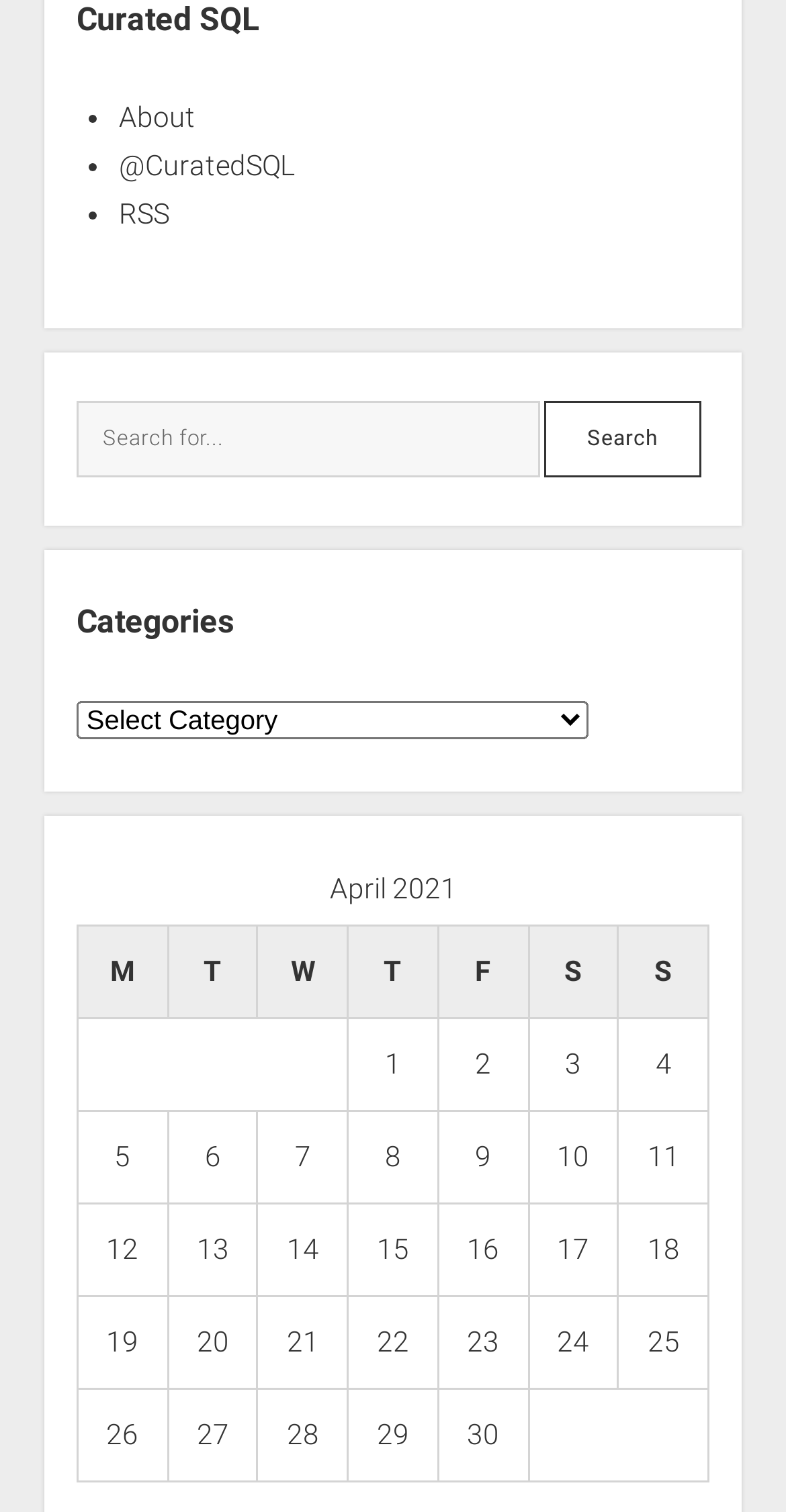Identify the bounding box coordinates for the UI element described by the following text: "parent_node: Search value="Search"". Provide the coordinates as four float numbers between 0 and 1, in the format [left, top, right, bottom].

[0.691, 0.265, 0.893, 0.315]